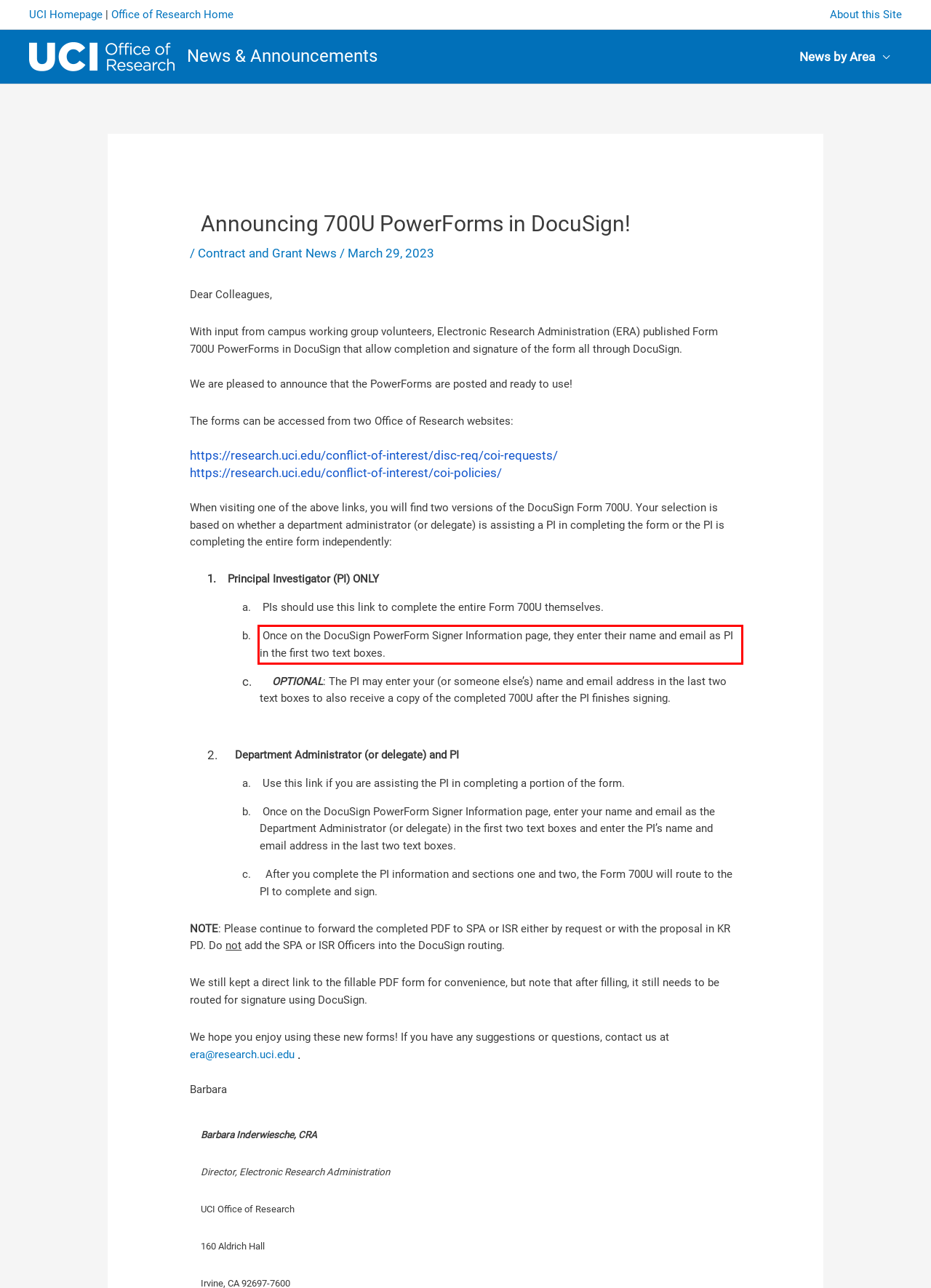From the given screenshot of a webpage, identify the red bounding box and extract the text content within it.

b. Once on the DocuSign PowerForm Signer Information page, they enter their name and email as PI in the first two text boxes.